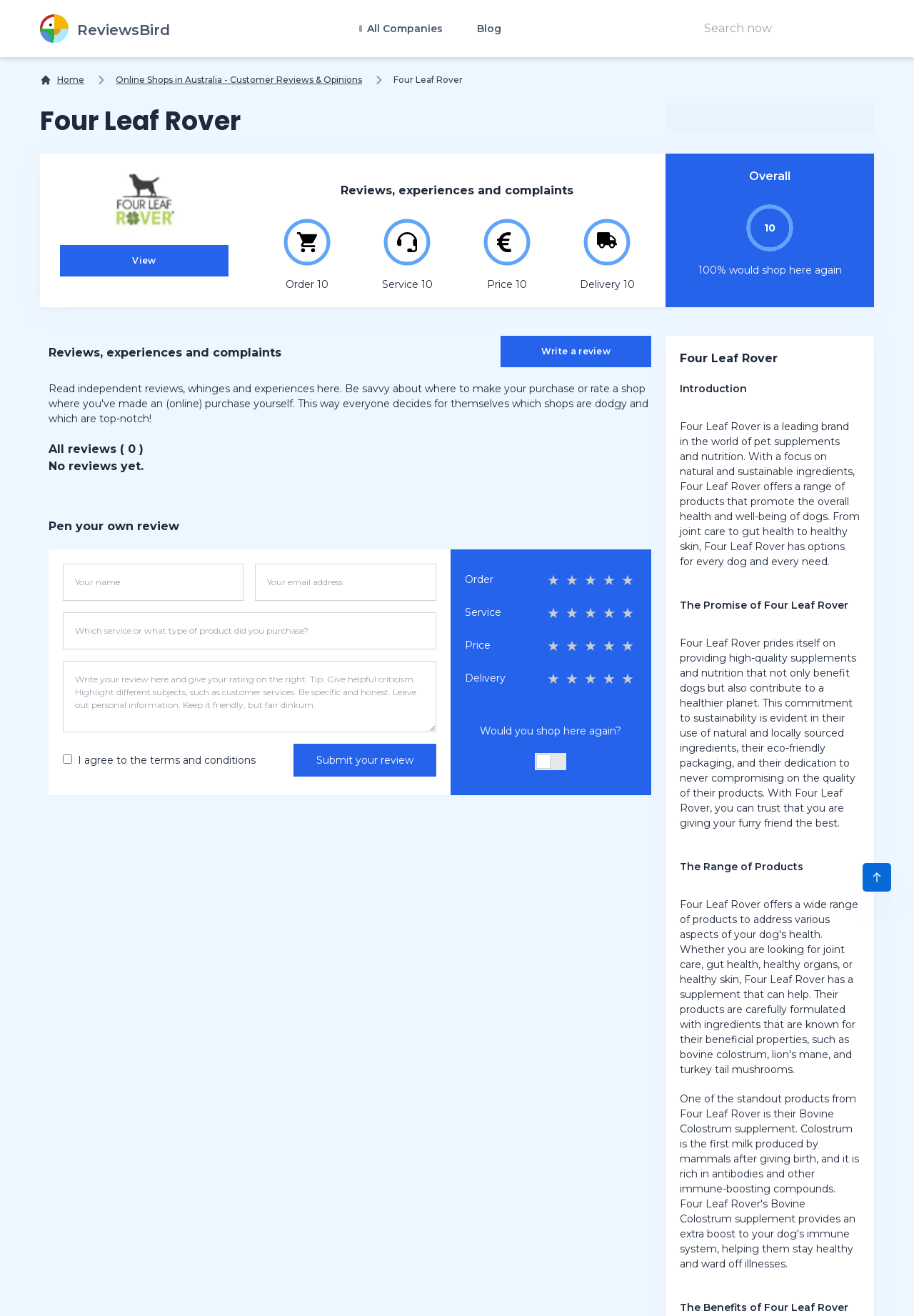Please answer the following question using a single word or phrase: 
What is the rating system used for the reviews?

Star rating